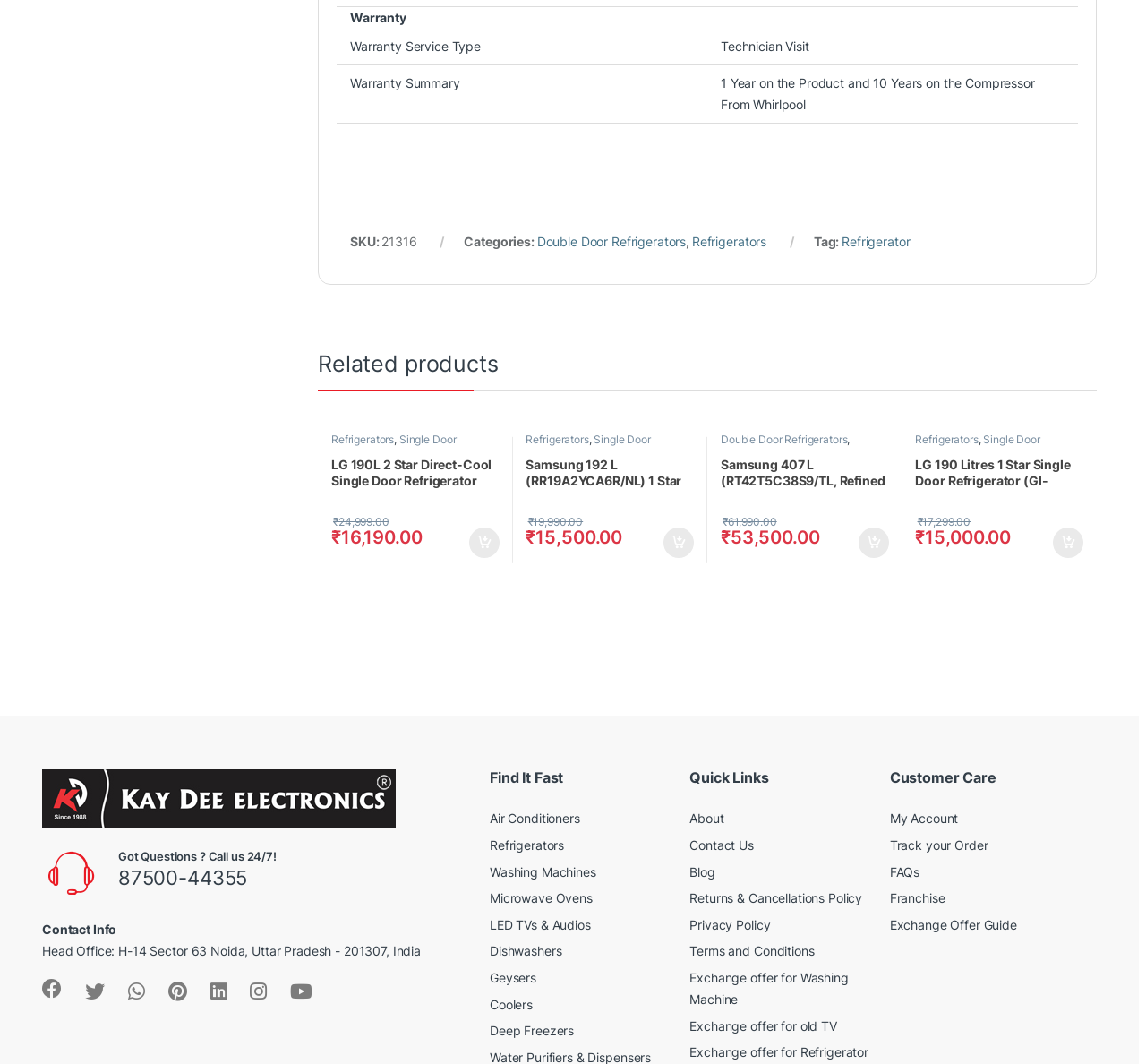What is the location of Kay Dee Electronics' head office?
Examine the image closely and answer the question with as much detail as possible.

The location of Kay Dee Electronics' head office is H-14 Sector 63 Noida, Uttar Pradesh - 201307, India, which is mentioned at the bottom of the webpage.